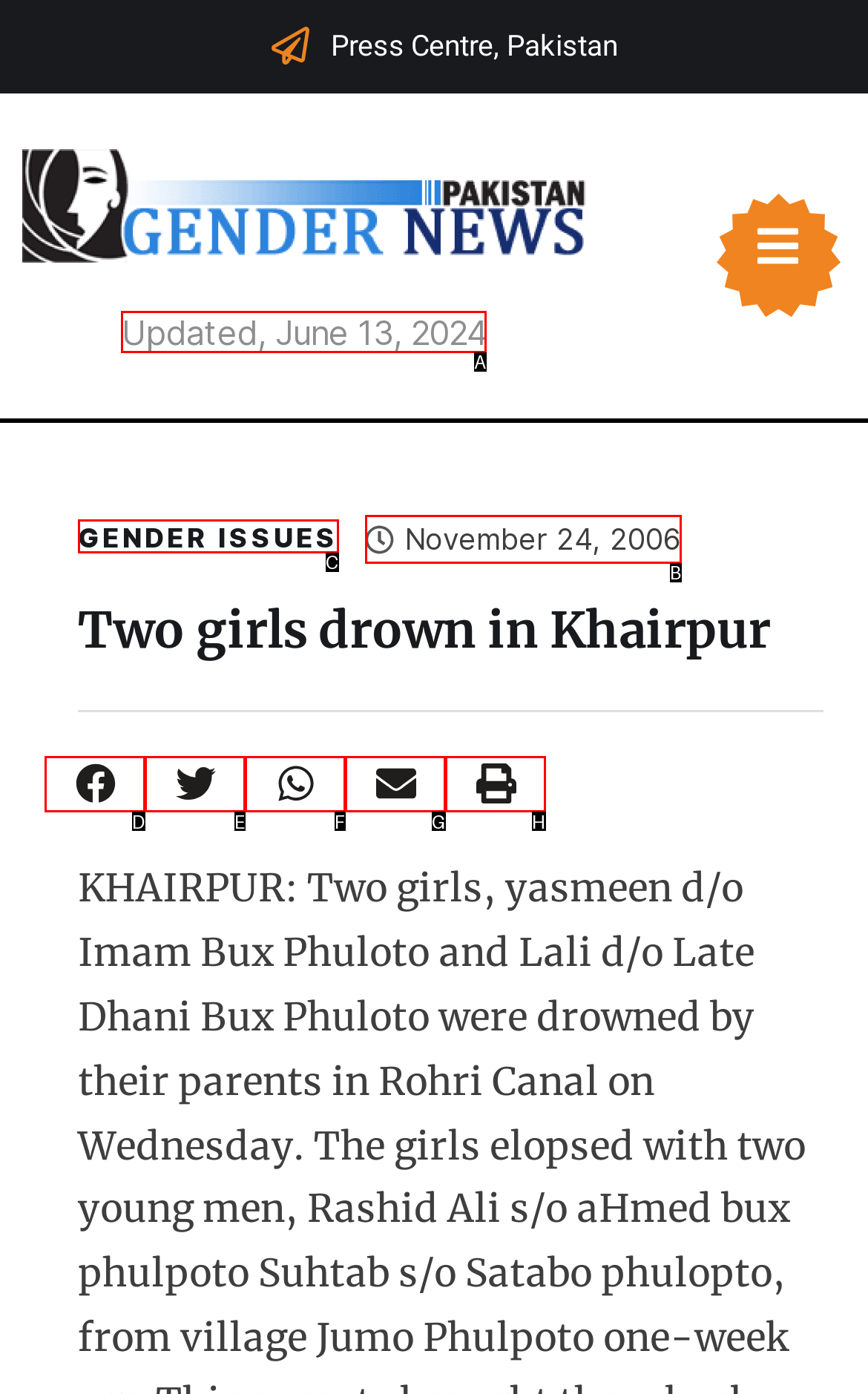Which option should be clicked to complete this task: Go to HOME
Reply with the letter of the correct choice from the given choices.

None